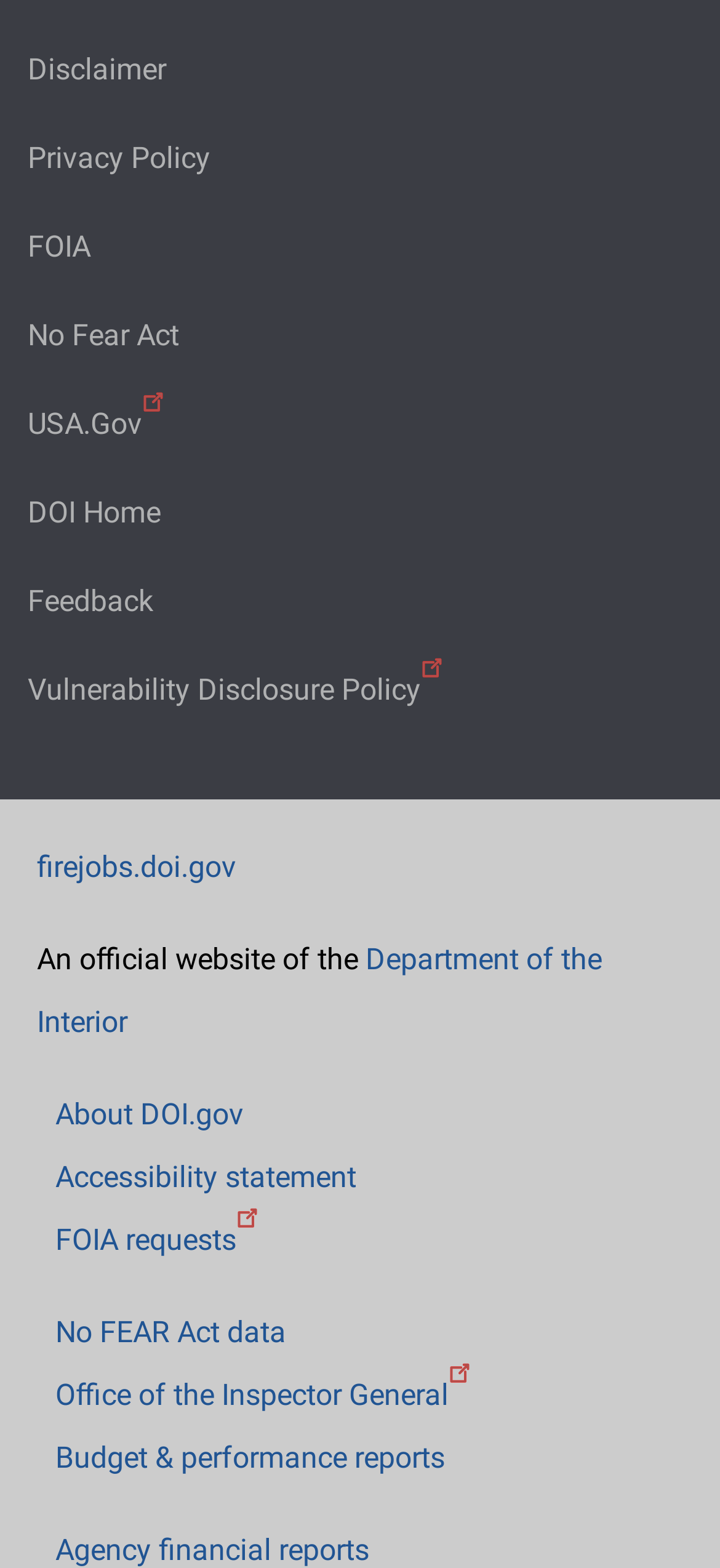Provide the bounding box coordinates of the area you need to click to execute the following instruction: "View Budget & performance reports".

[0.077, 0.918, 0.618, 0.94]